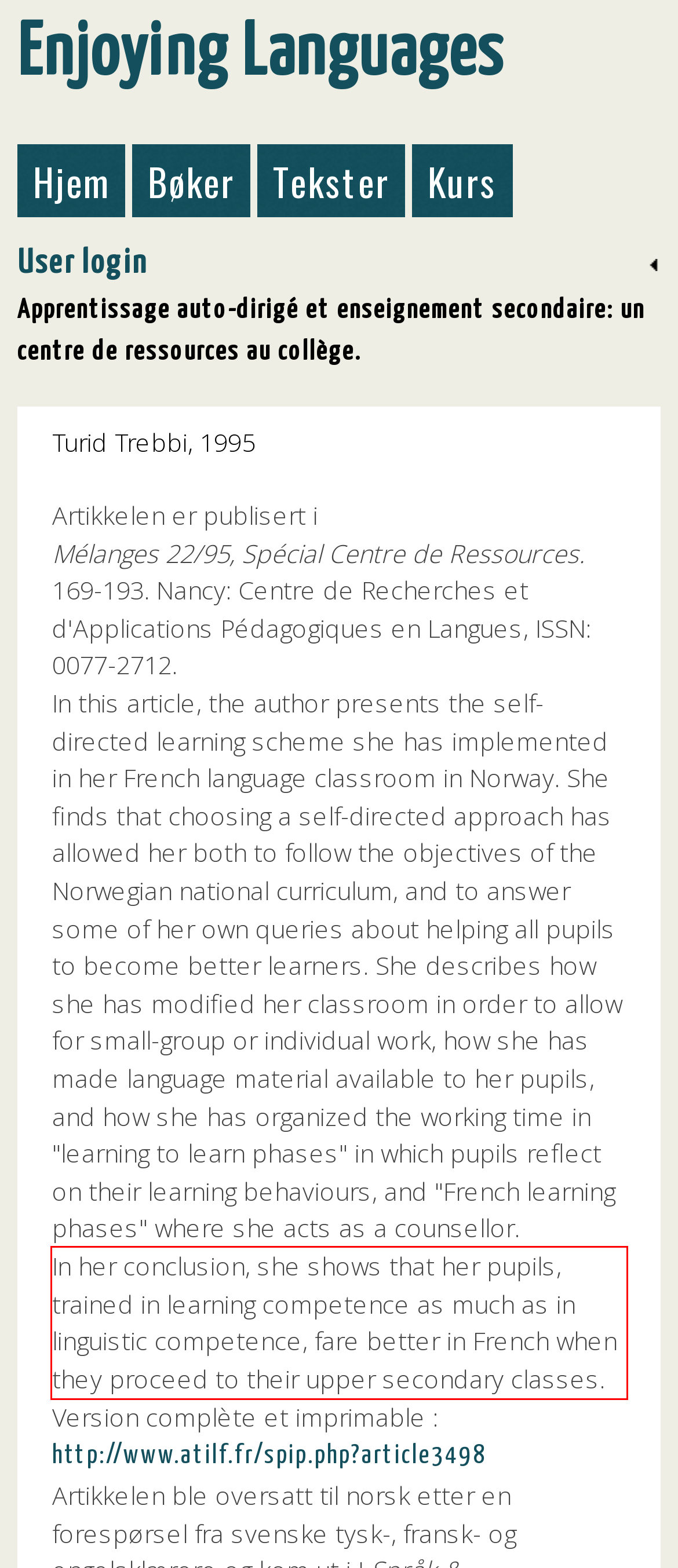Look at the webpage screenshot and recognize the text inside the red bounding box.

In her conclusion, she shows that her pupils, trained in learning competence as much as in linguistic competence, fare better in French when they proceed to their upper secondary classes.